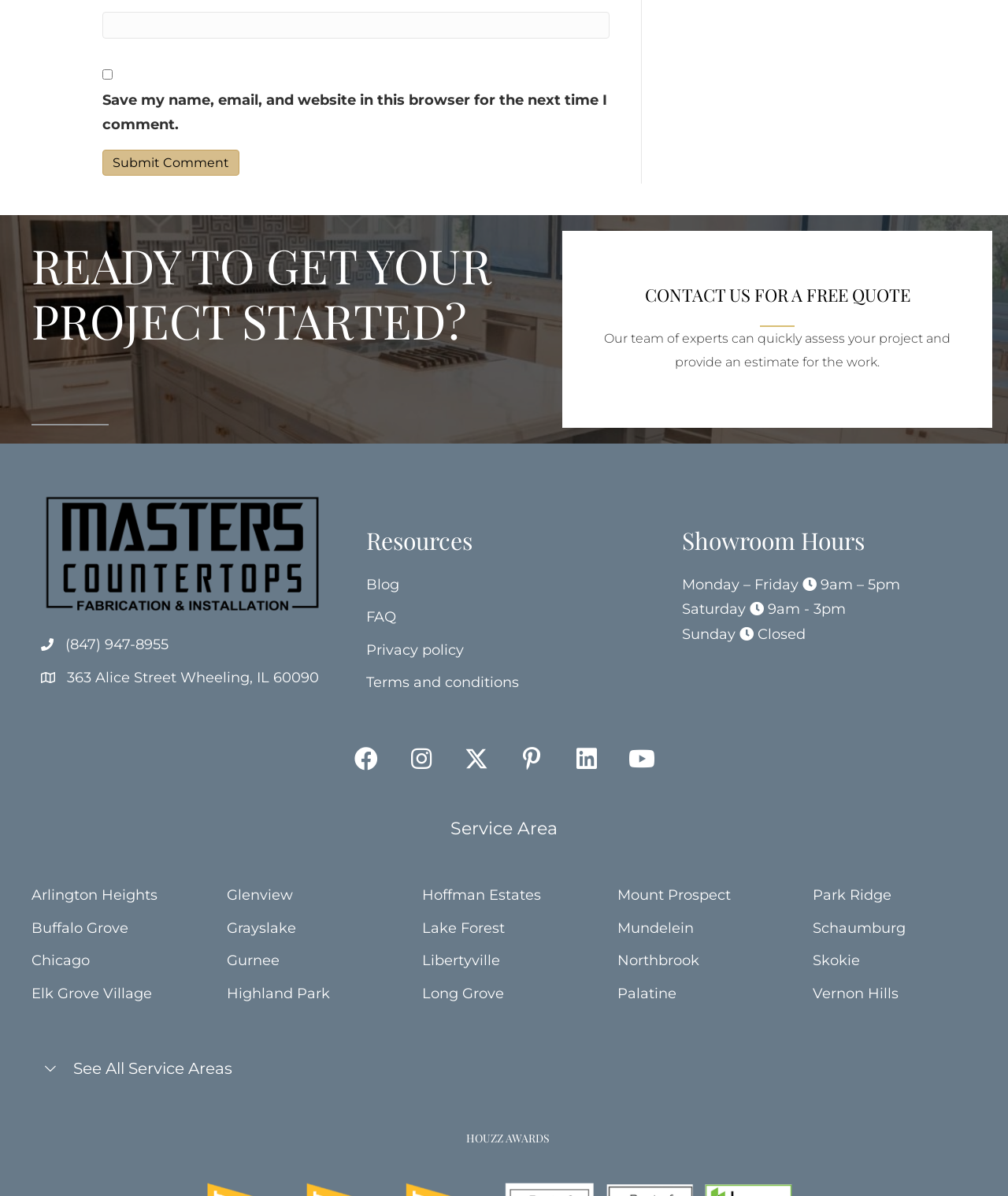Please find the bounding box coordinates for the clickable element needed to perform this instruction: "Call the phone number".

[0.065, 0.531, 0.167, 0.546]